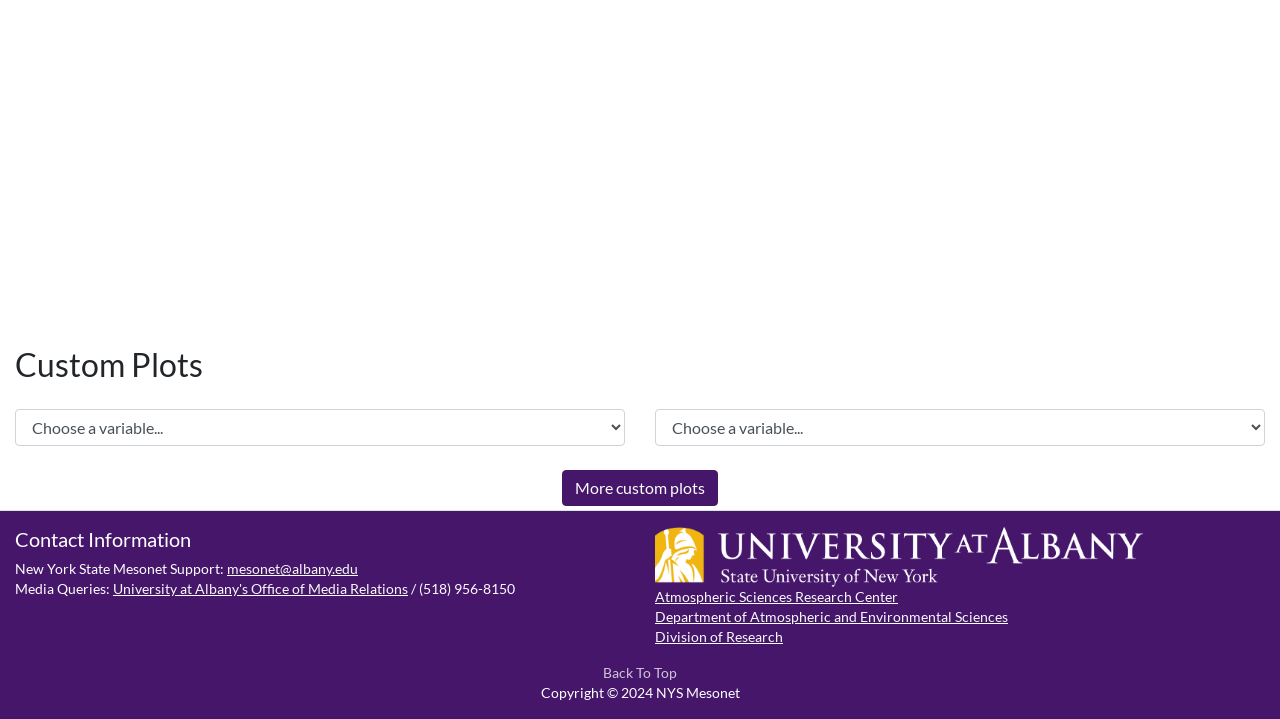Return the bounding box coordinates of the UI element that corresponds to this description: "parent_node: Atmospheric Sciences Research Center". The coordinates must be given as four float numbers in the range of 0 and 1, [left, top, right, bottom].

[0.512, 0.761, 0.893, 0.784]